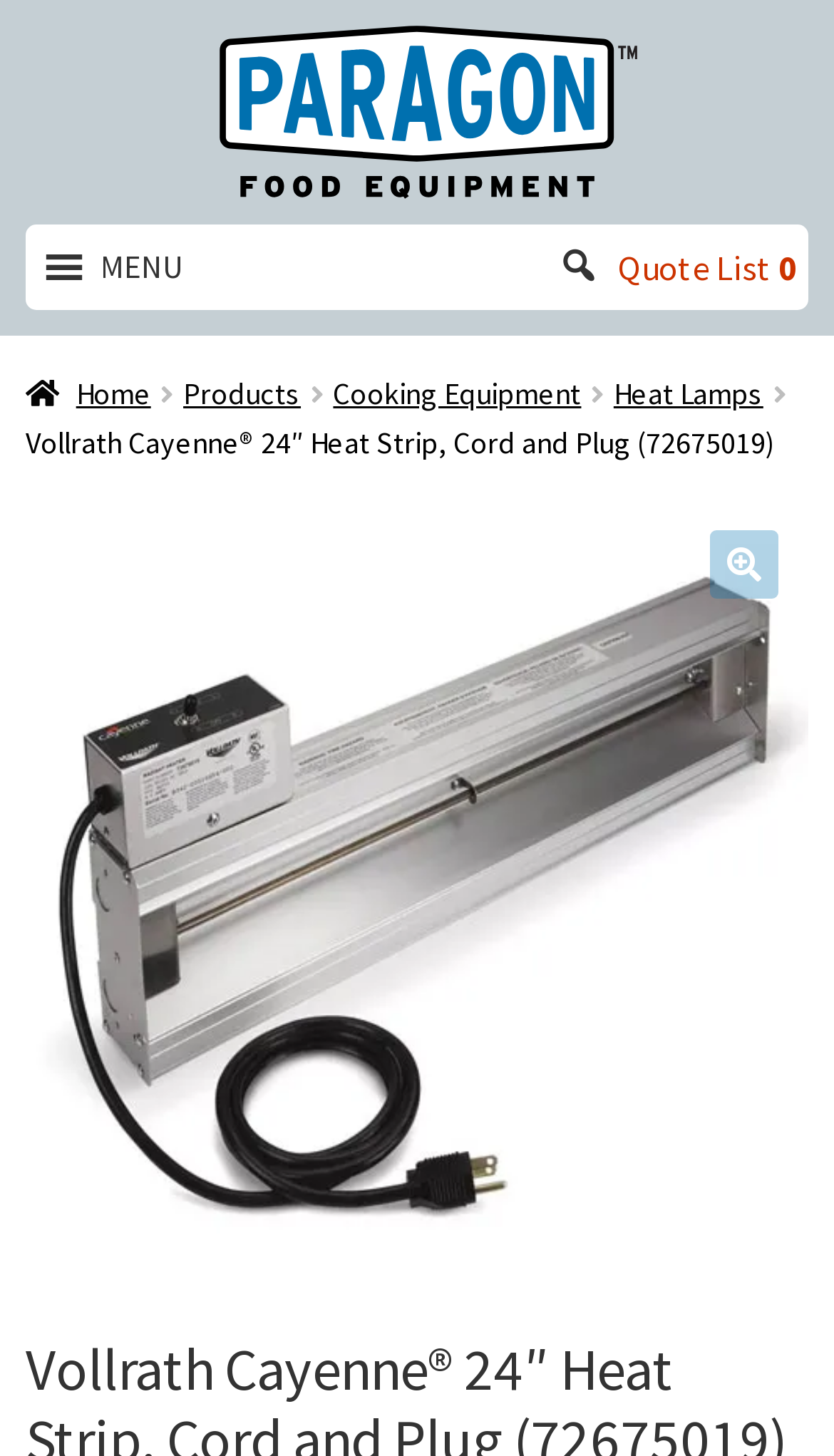Please determine the bounding box coordinates of the element's region to click for the following instruction: "Go to HOME page".

None